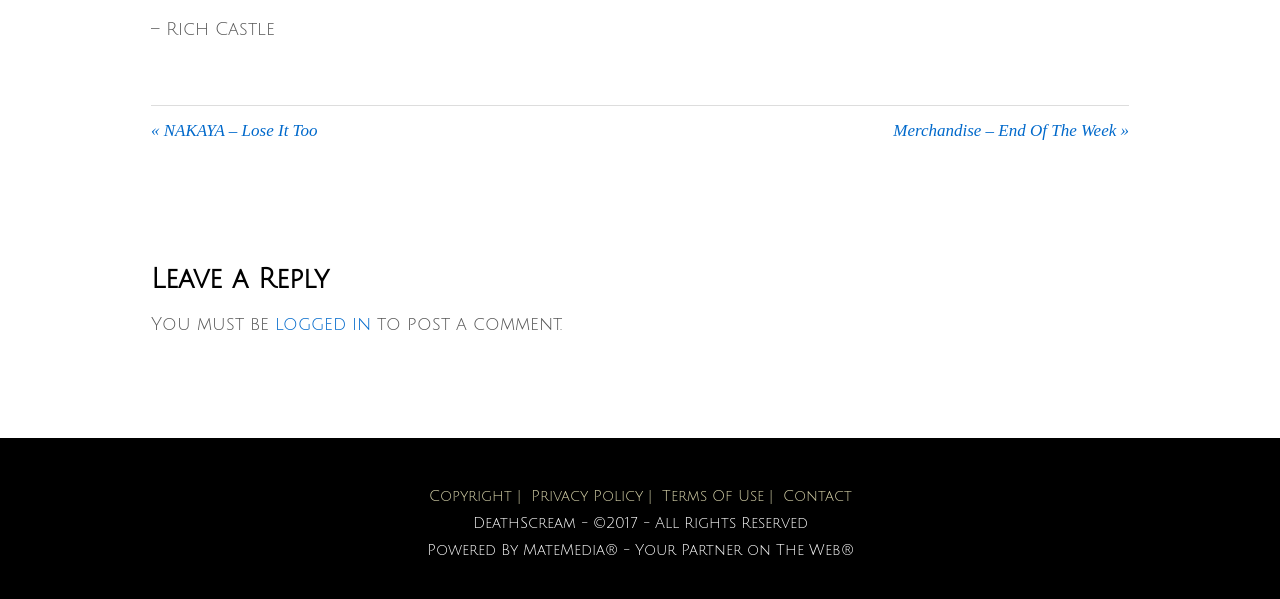Can you specify the bounding box coordinates of the area that needs to be clicked to fulfill the following instruction: "Go back to previous page"?

[0.118, 0.201, 0.477, 0.235]